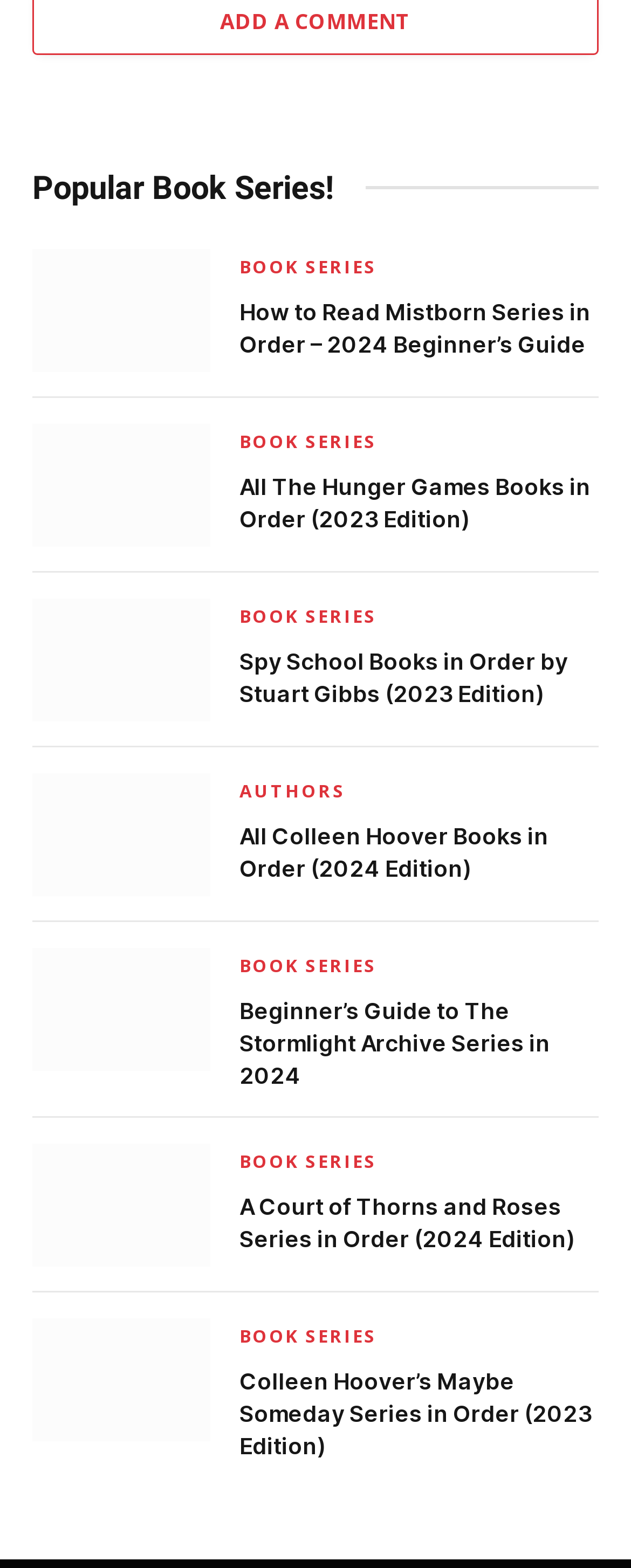Please identify the bounding box coordinates of the element on the webpage that should be clicked to follow this instruction: "Click on the 'Only technically required' button". The bounding box coordinates should be given as four float numbers between 0 and 1, formatted as [left, top, right, bottom].

None